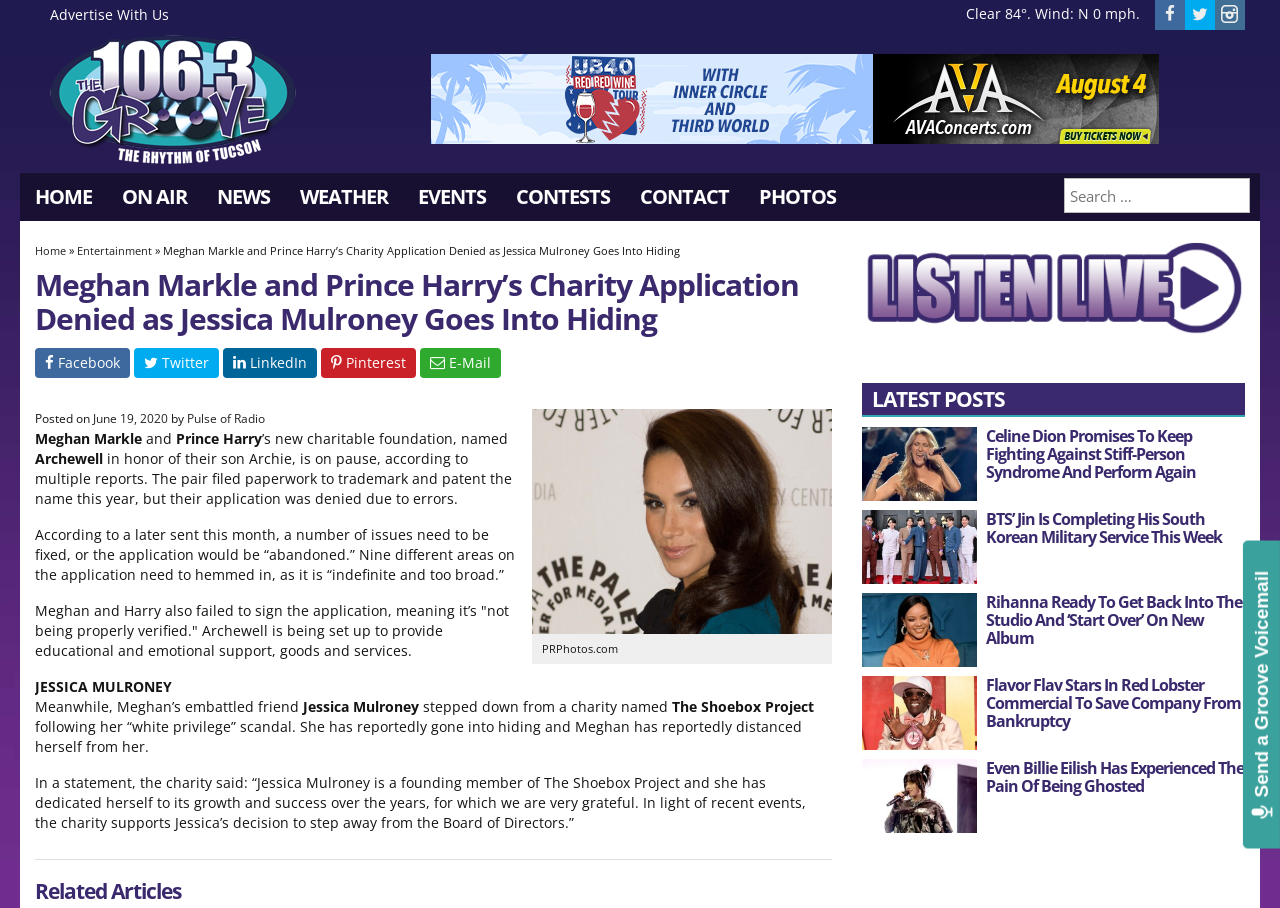Identify the bounding box coordinates necessary to click and complete the given instruction: "Visit the homepage".

[0.016, 0.191, 0.084, 0.242]